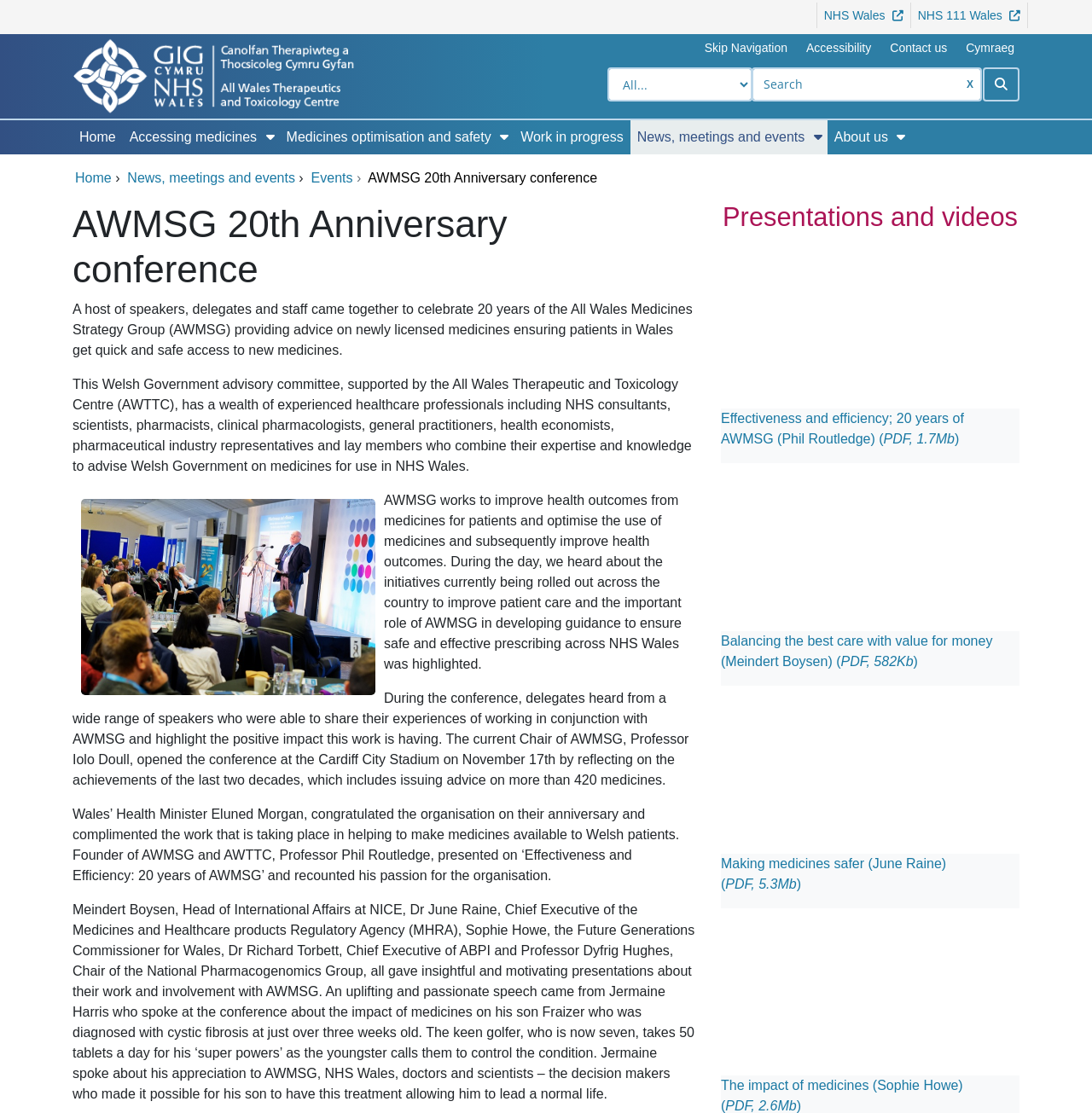What is the name of the organization celebrating its 20th anniversary?
Please give a detailed and elaborate explanation in response to the question.

The webpage is about the 20th anniversary conference of AWMSG, which is mentioned in the meta description and the heading of the webpage. AWMSG stands for All Wales Medicines Strategy Group.